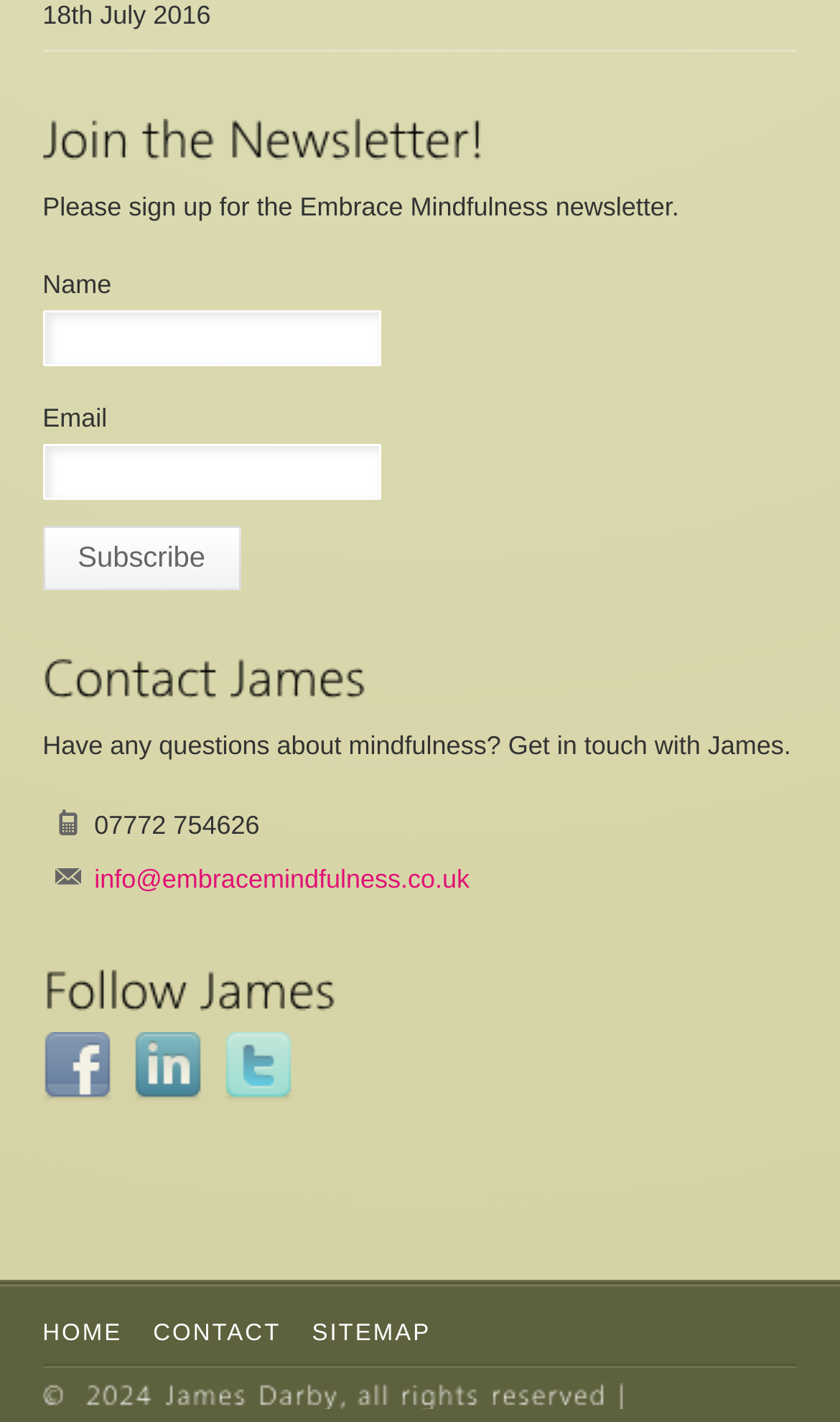Determine the bounding box for the UI element as described: "James Darby". The coordinates should be represented as four float numbers between 0 and 1, formatted as [left, top, right, bottom].

[0.197, 0.97, 0.404, 0.992]